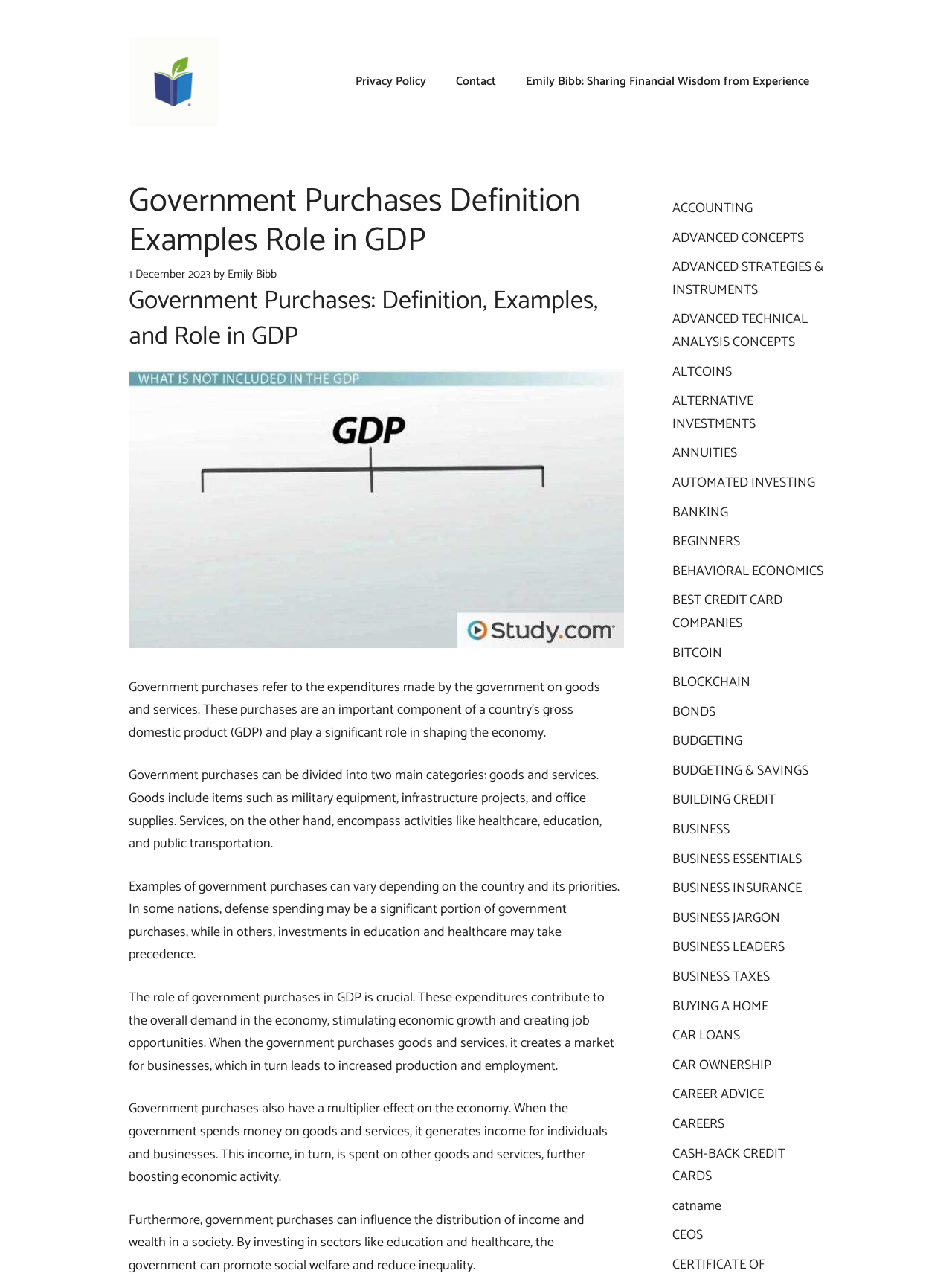Give a one-word or one-phrase response to the question:
What is the topic of the article?

Government Purchases